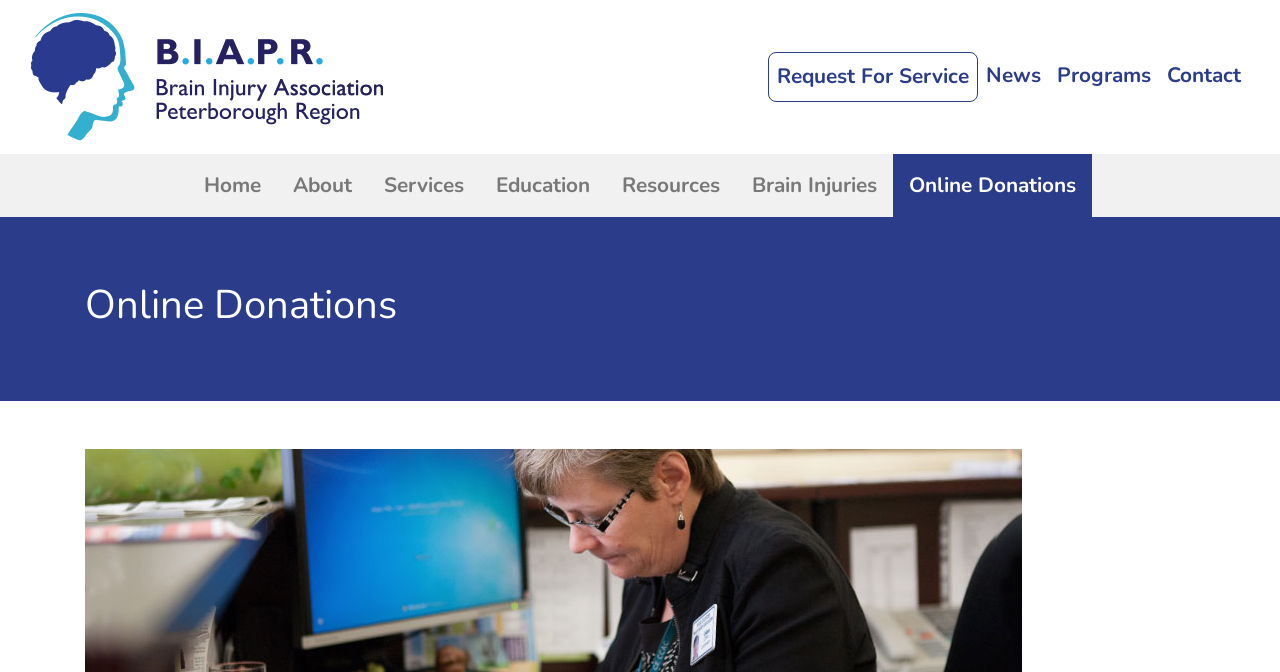Locate the bounding box coordinates of the area to click to fulfill this instruction: "go to News". The bounding box should be presented as four float numbers between 0 and 1, in the order [left, top, right, bottom].

[0.764, 0.078, 0.82, 0.148]